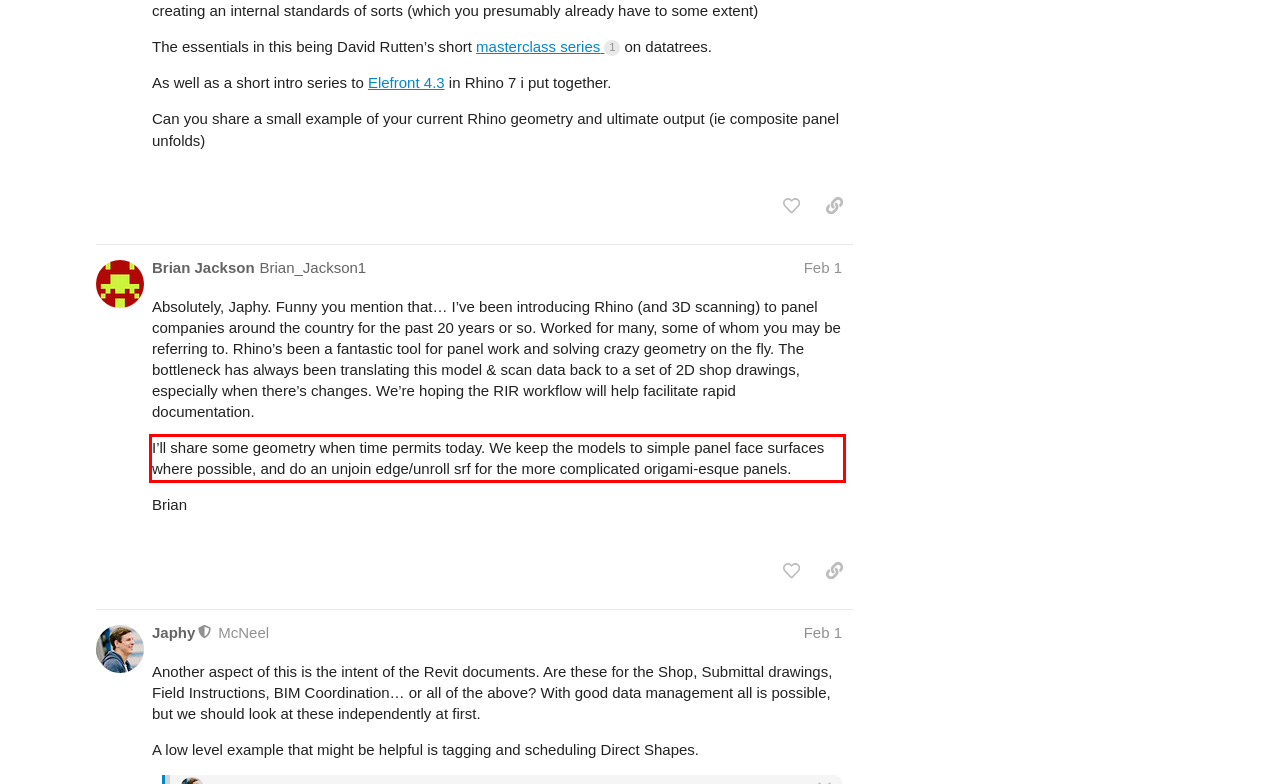Within the screenshot of the webpage, locate the red bounding box and use OCR to identify and provide the text content inside it.

I’ll share some geometry when time permits today. We keep the models to simple panel face surfaces where possible, and do an unjoin edge/unroll srf for the more complicated origami-esque panels.